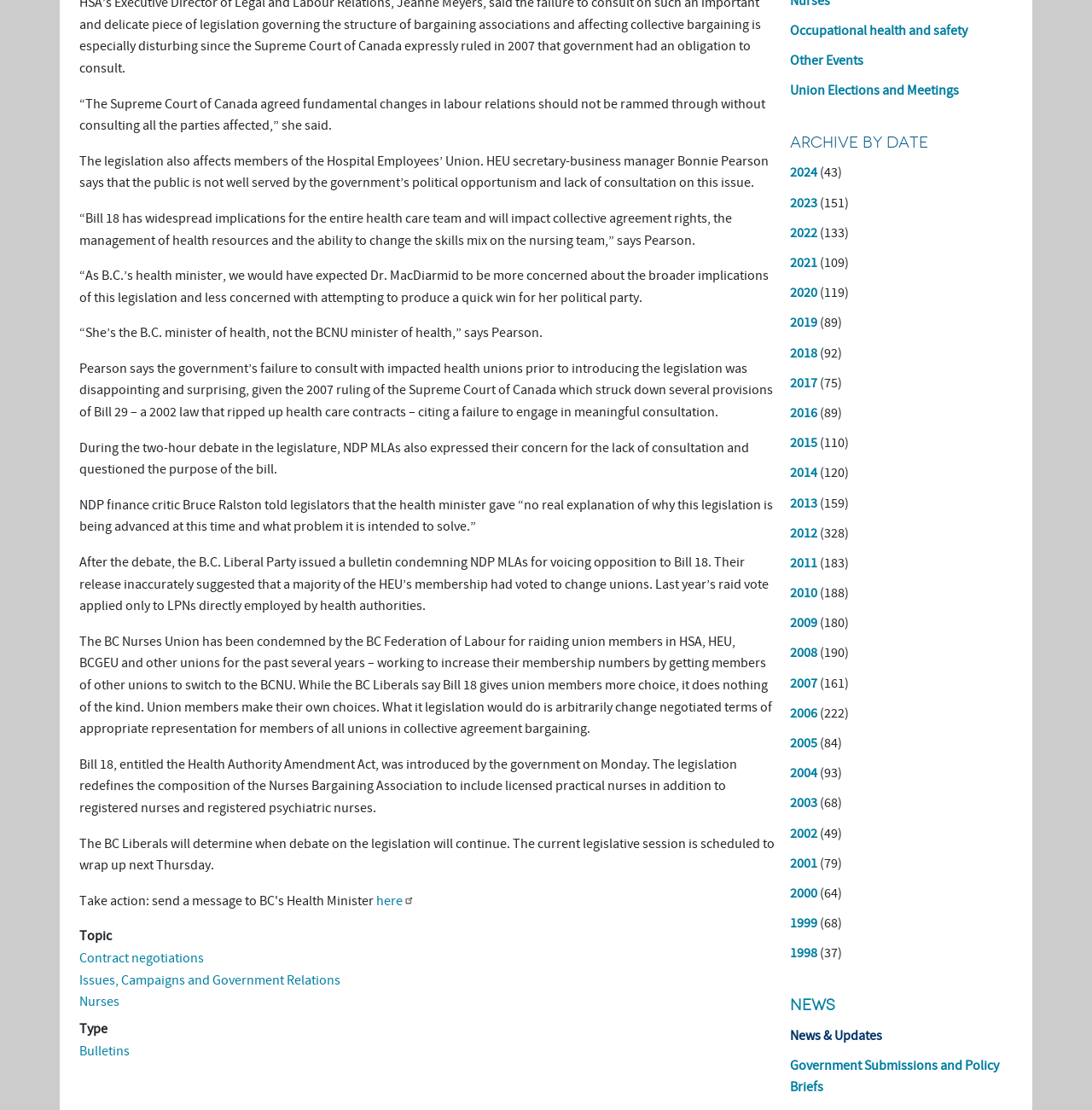Based on the element description, predict the bounding box coordinates (top-left x, top-left y, bottom-right x, bottom-right y) for the UI element in the screenshot: Nov 22, 2023

None